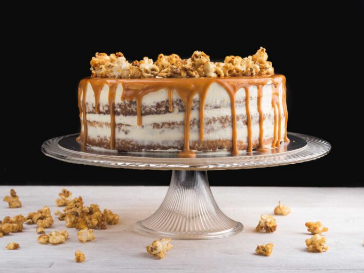Please reply with a single word or brief phrase to the question: 
What is the texture of the cake's frosting?

creamy